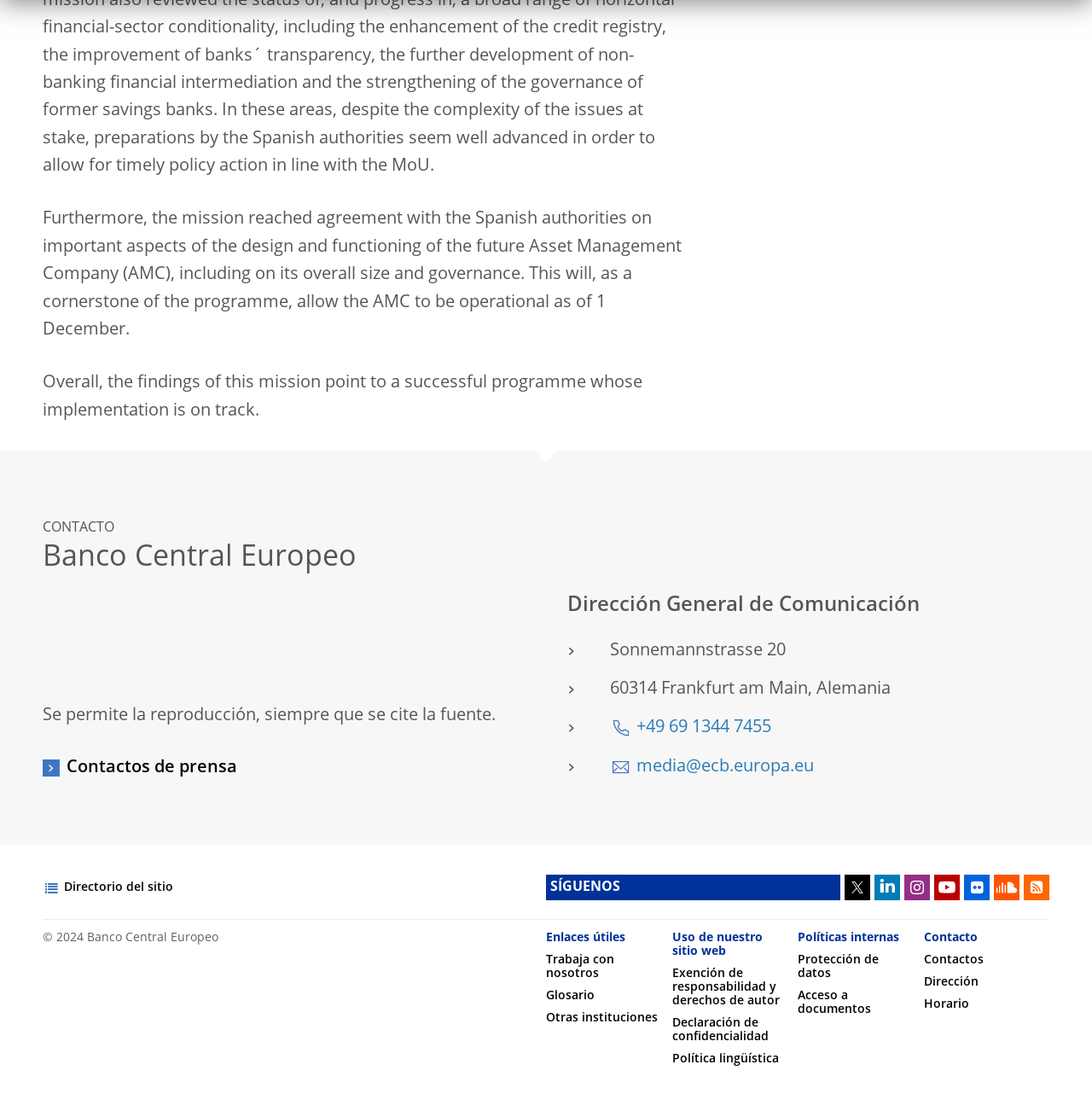Identify the bounding box coordinates of the part that should be clicked to carry out this instruction: "Contact the ECB".

[0.559, 0.644, 0.706, 0.659]